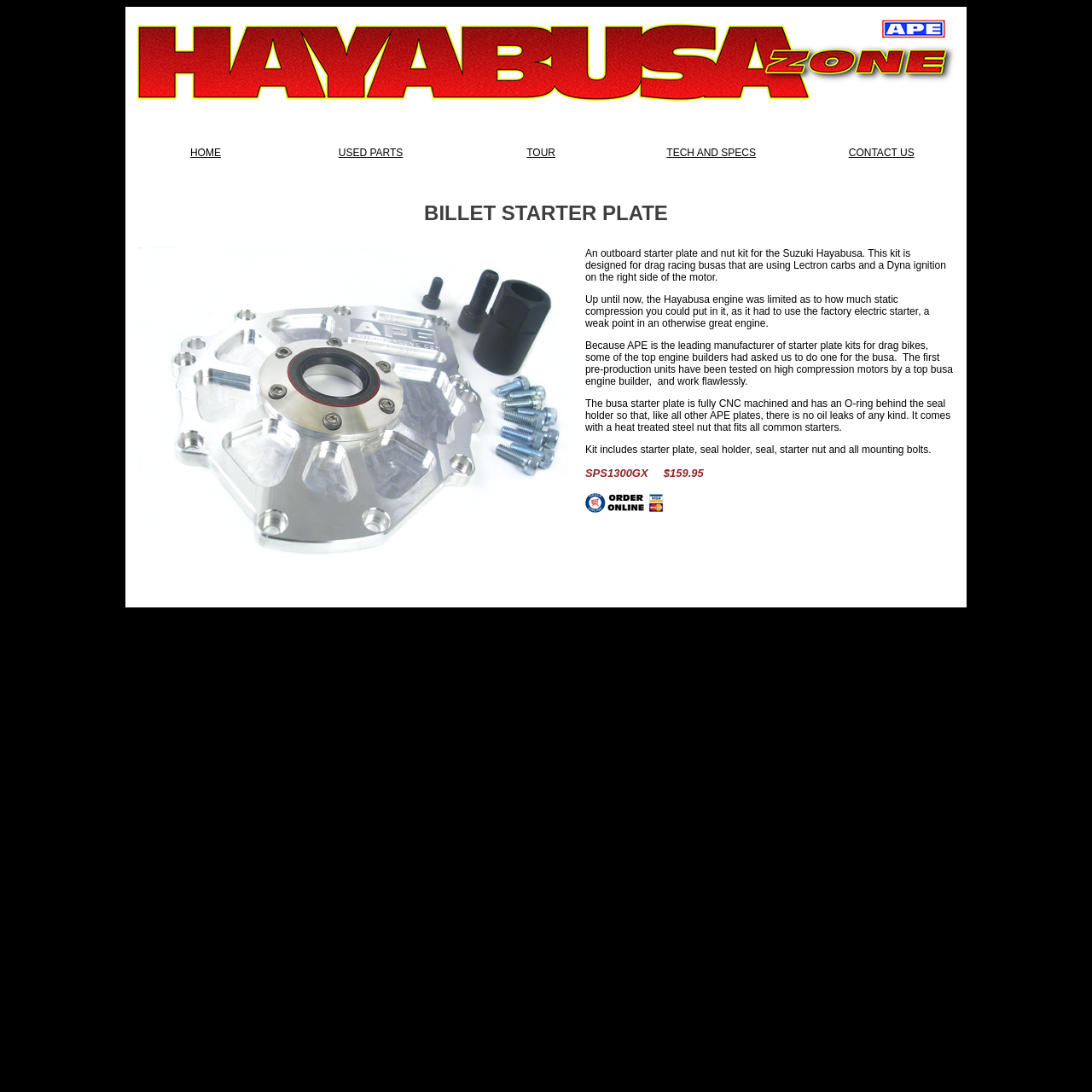Offer a meticulous caption that includes all visible features of the webpage.

The webpage is about Hayabusazone, a website that sells motorcycle parts, specifically a billet starter plate kit for the Suzuki Hayabusa. 

At the top of the page, there is a navigation menu with five links: HOME, USED PARTS, TOUR, TECH AND SPECS, and CONTACT US. 

Below the navigation menu, there is a large section that takes up most of the page. On the left side of this section, there is an image. On the right side, there is a detailed description of the billet starter plate kit, including its features, benefits, and price. The description is divided into two paragraphs, with the first paragraph explaining the kit's design and functionality, and the second paragraph highlighting its advantages and what's included in the kit. 

At the bottom of the page, there is a small section with a link to the product page, accompanied by a small image.